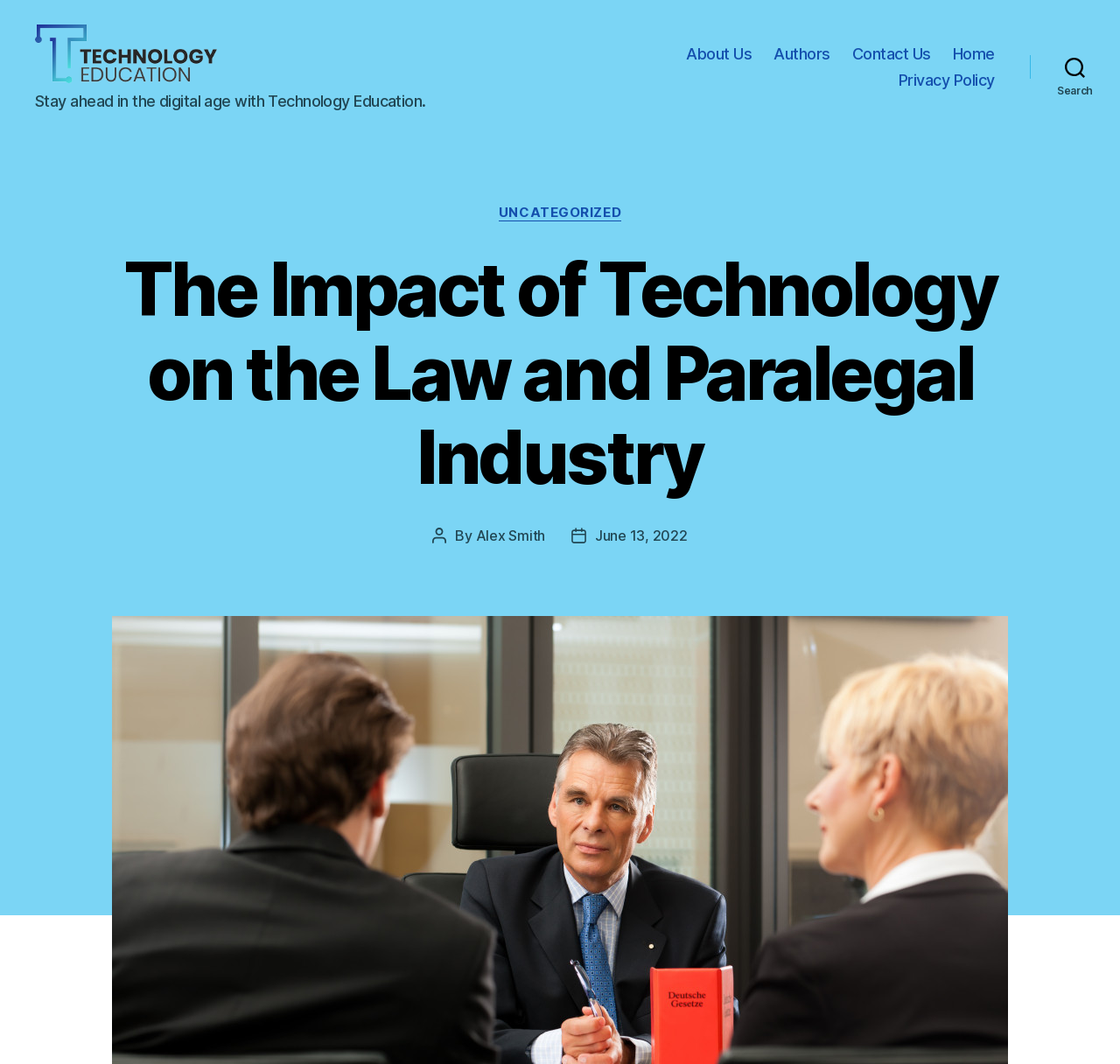Please predict the bounding box coordinates of the element's region where a click is necessary to complete the following instruction: "View the 'UNCATEGORIZED' category". The coordinates should be represented by four float numbers between 0 and 1, i.e., [left, top, right, bottom].

[0.445, 0.211, 0.555, 0.228]